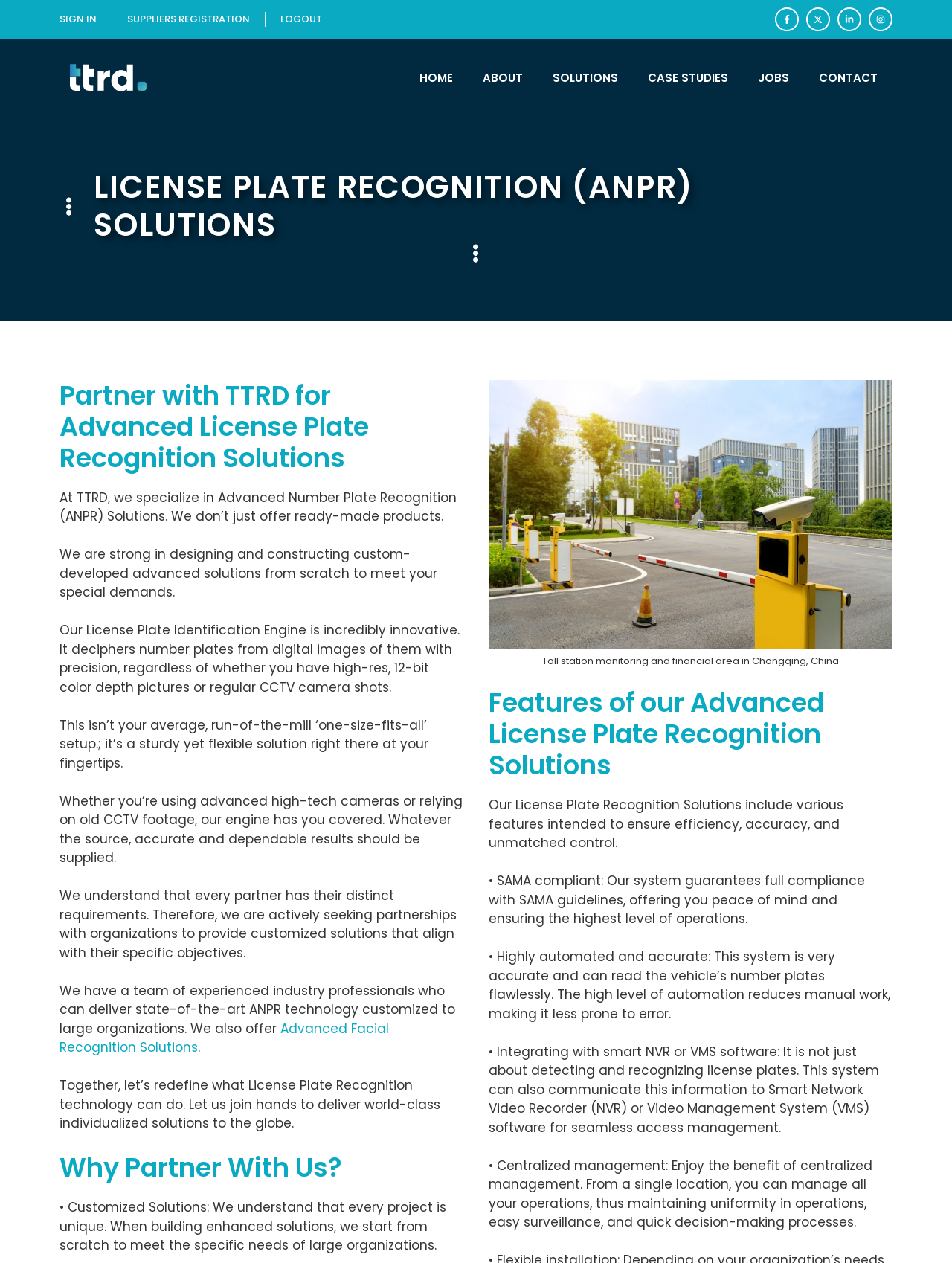Generate the title text from the webpage.

LICENSE PLATE RECOGNITION (ANPR) SOLUTIONS